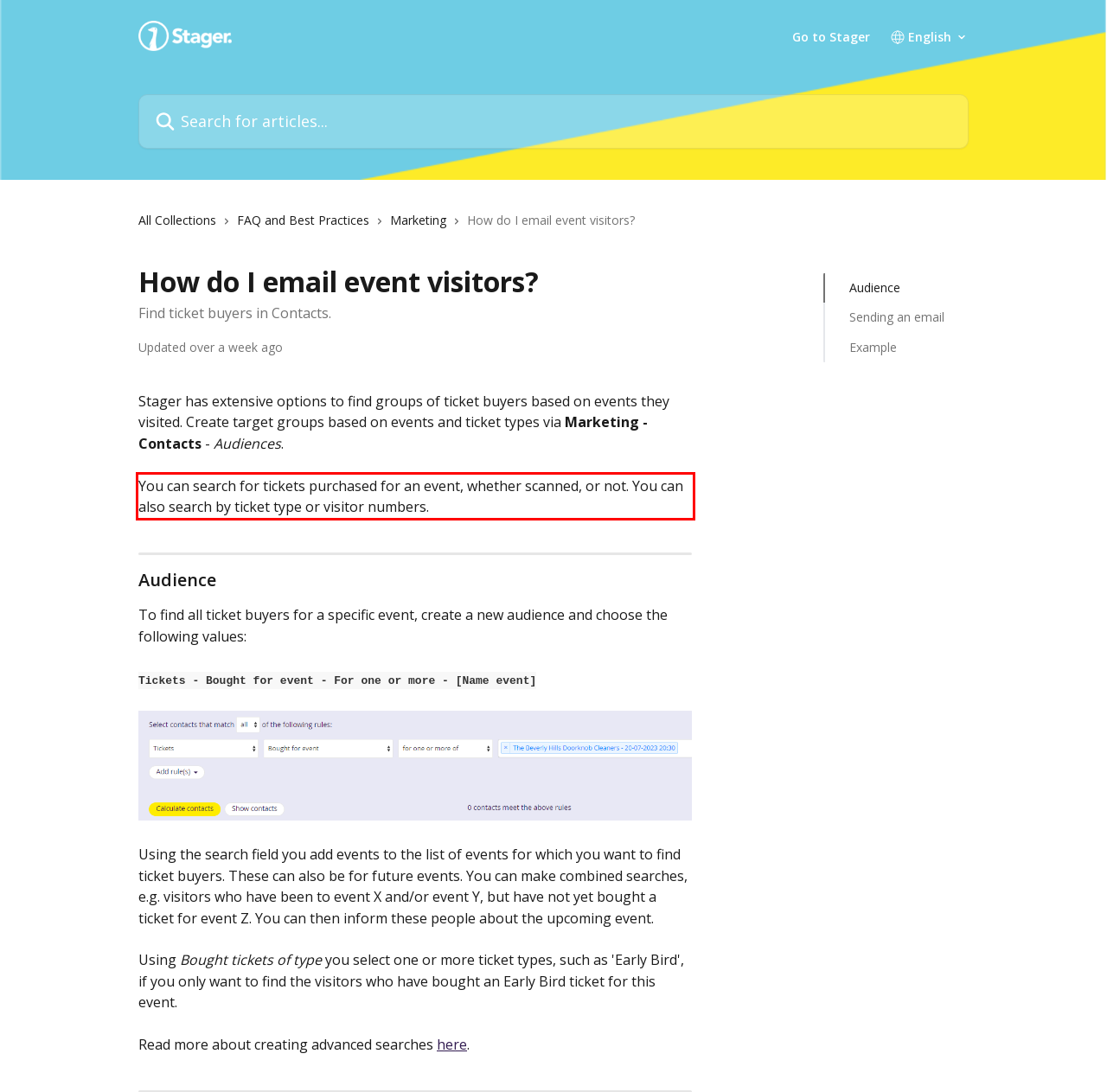Please perform OCR on the text within the red rectangle in the webpage screenshot and return the text content.

You can search for tickets purchased for an event, whether scanned, or not. You can also search by ticket type or visitor numbers.